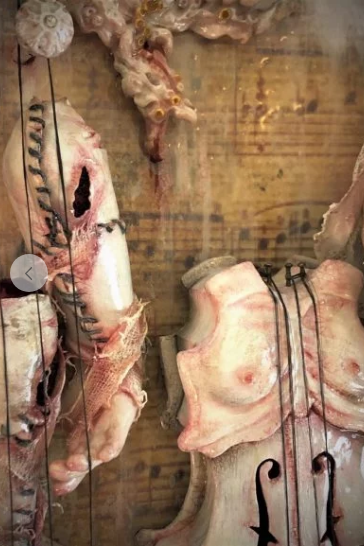Describe all the elements and aspects of the image comprehensively.

This captivating close-up showcases a mixed media assemblage piece by Stefanie Vega, featuring a deconstructed art doll with a violin torso. The intricate artwork displays severed doll hands mounted on a background that is hand-painted, creating a striking contrast with the doll's porcelain and mixed materials. Delicate strings run across the violin, alluding to a haunting narrative where the doll seems to resonate with themes of fragility and resurrection. The soft, understated colors give the piece a dreamlike quality, inviting the viewer to explore the deeper meanings behind the craftsmanship. The assemblage reflects a poignant interplay between life, art, and memory.